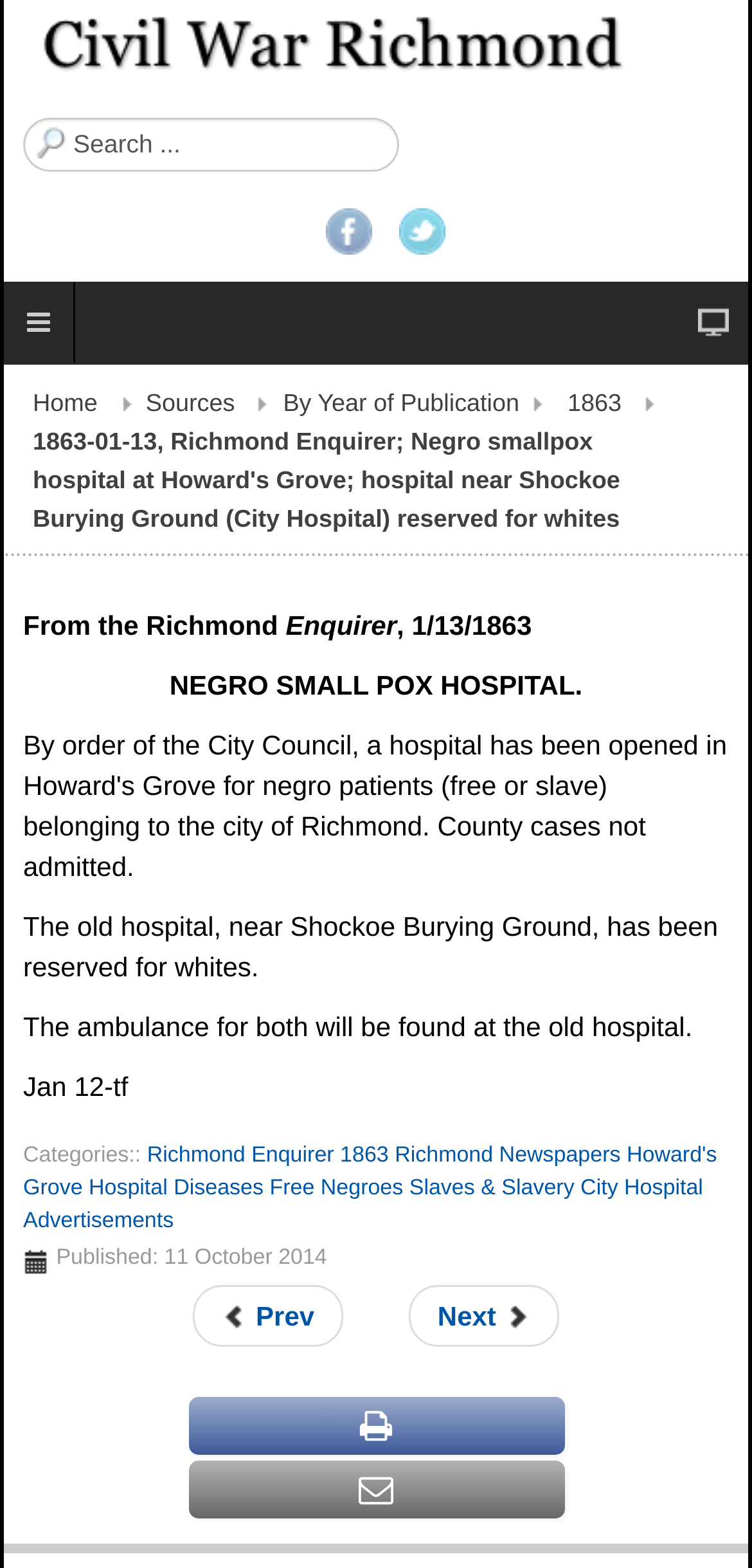Please identify the bounding box coordinates of the clickable element to fulfill the following instruction: "Read the next article". The coordinates should be four float numbers between 0 and 1, i.e., [left, top, right, bottom].

[0.543, 0.82, 0.744, 0.859]